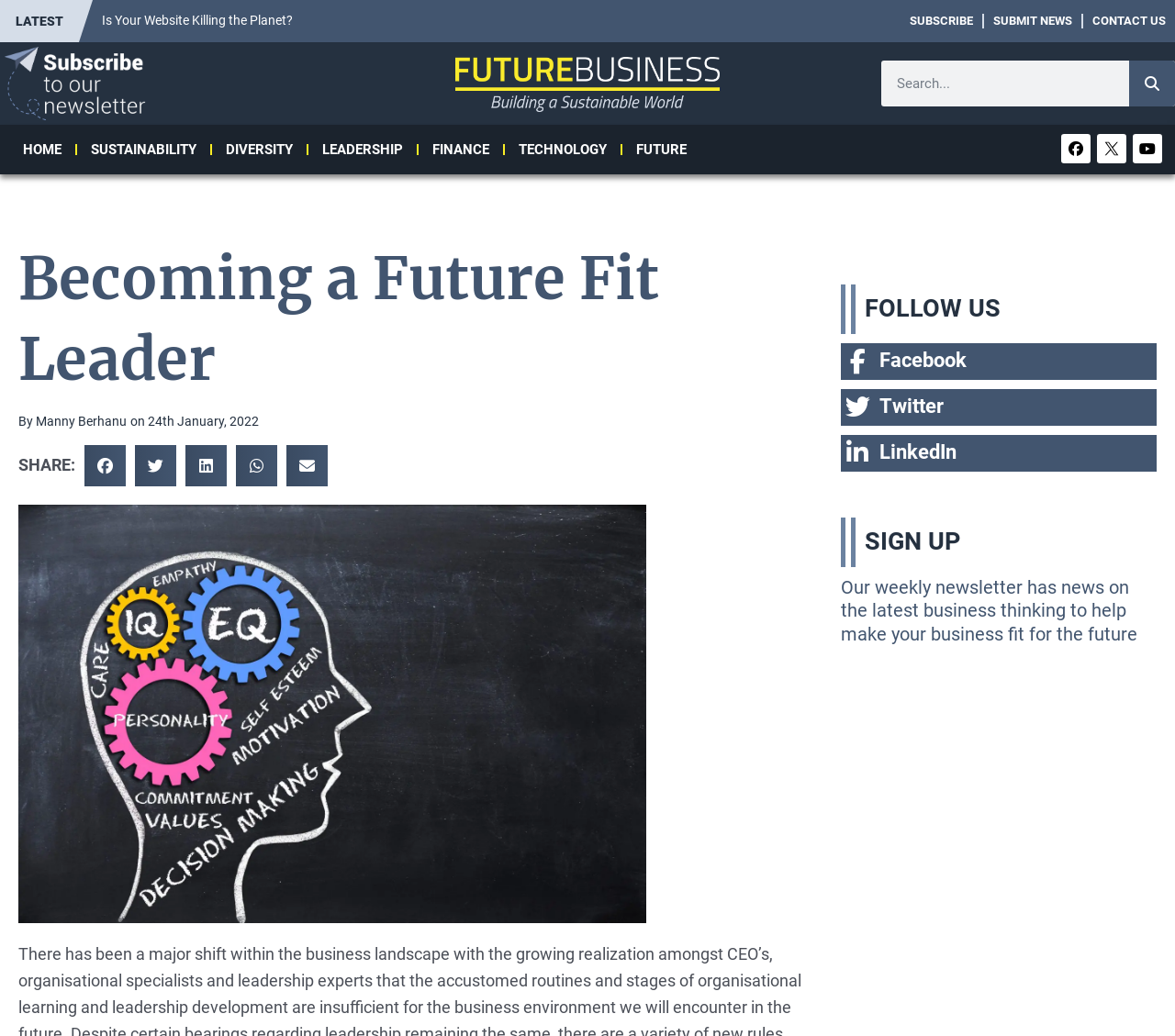Using the element description Submit News, predict the bounding box coordinates for the UI element. Provide the coordinates in (top-left x, top-left y, bottom-right x, bottom-right y) format with values ranging from 0 to 1.

[0.837, 0.001, 0.92, 0.04]